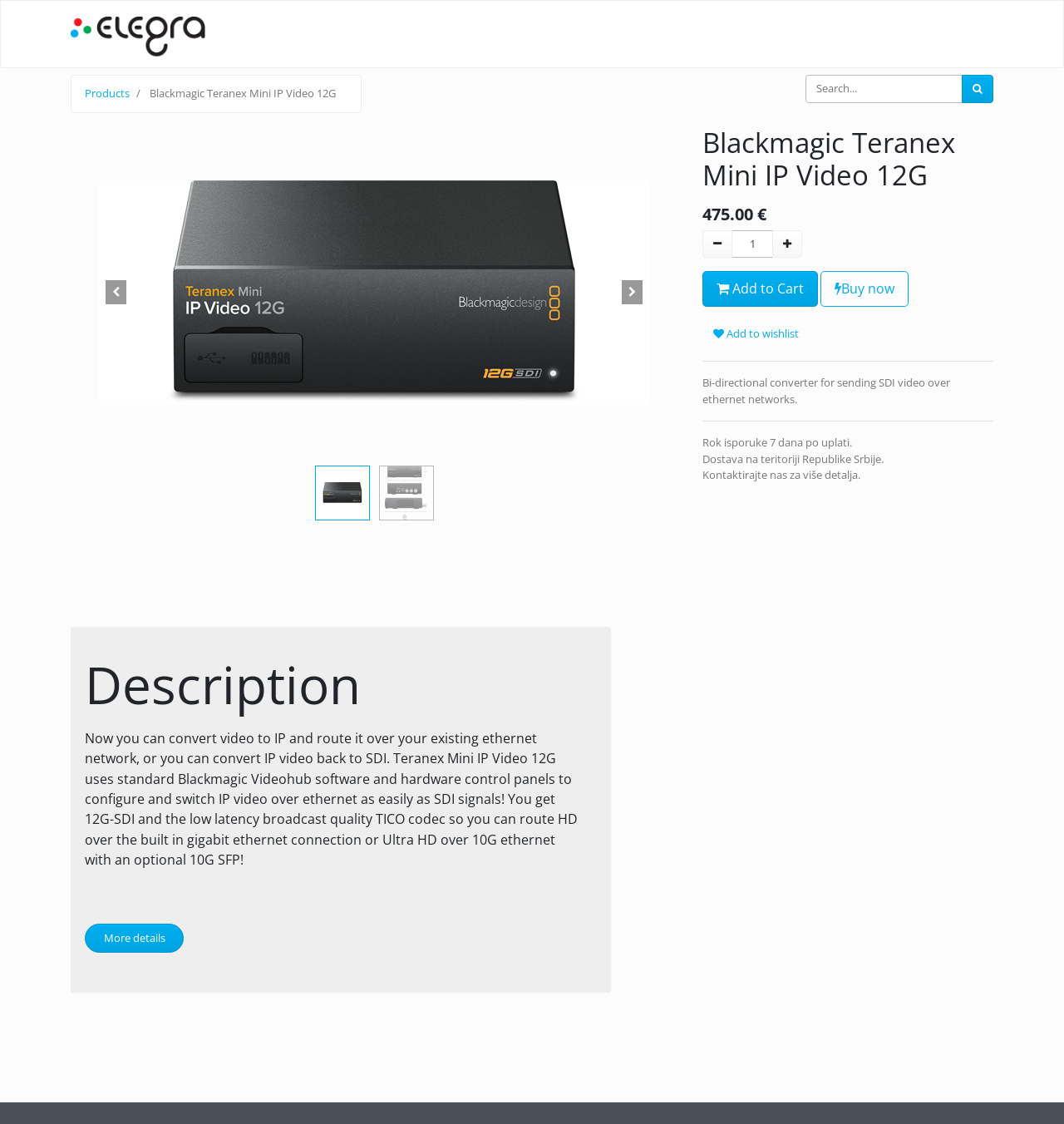Find the bounding box coordinates of the clickable region needed to perform the following instruction: "View product details". The coordinates should be provided as four float numbers between 0 and 1, i.e., [left, top, right, bottom].

[0.141, 0.076, 0.316, 0.089]